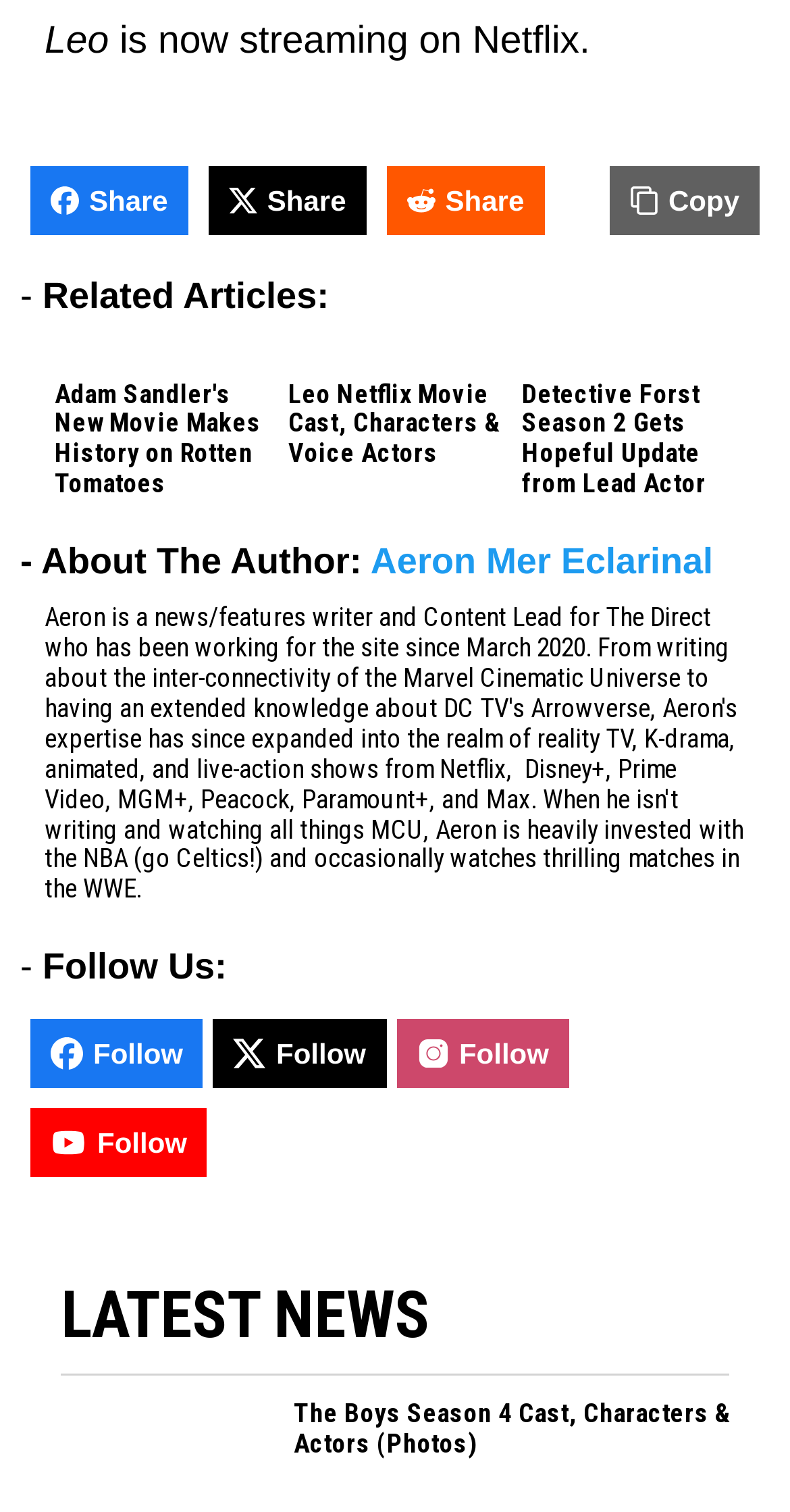Please provide a one-word or phrase answer to the question: 
What is the title of the first related article?

Adam Sandler's New Movie Makes History on Rotten Tomatoes